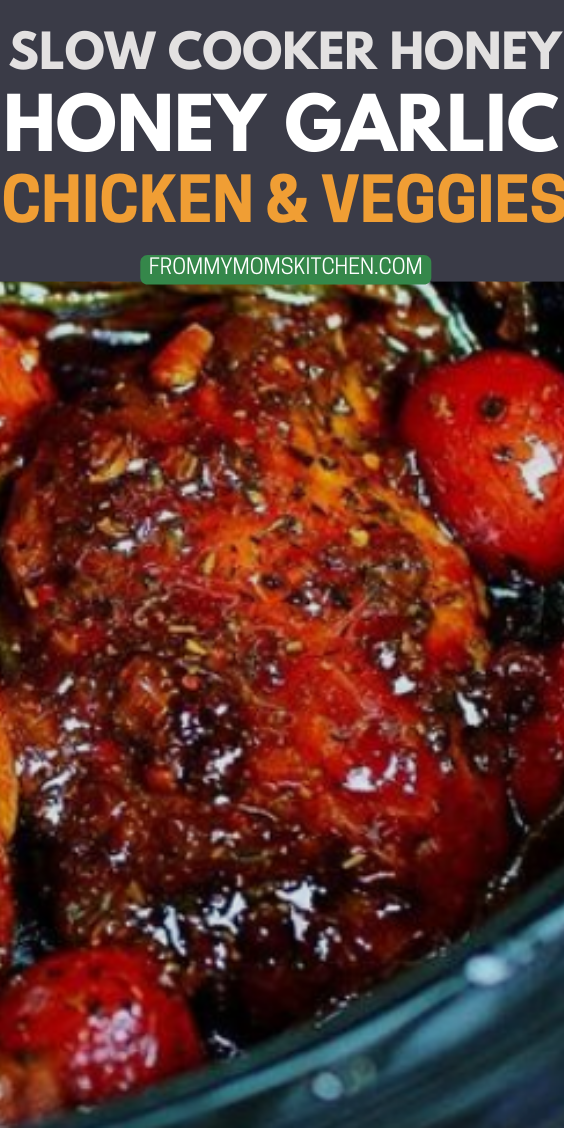Describe all the elements in the image extensively.

This mouthwatering image showcases a delectable dish of Slow Cooker Honey Garlic Chicken and Veggies, perfectly nestled in a glossy, savory sauce. The chicken is generously coated in a rich honey garlic glaze that glistens under the light, while vibrant vegetables, likely including carrots and peppers, add a pop of color and texture to the meal. The slow cooking process has allowed the flavors to meld beautifully, creating an inviting aroma that is sure to entice anyone nearby. Ideal for a comforting family dinner, this dish is not only delicious but also easy to prepare, making it a go-to recipe for busy weeknights.